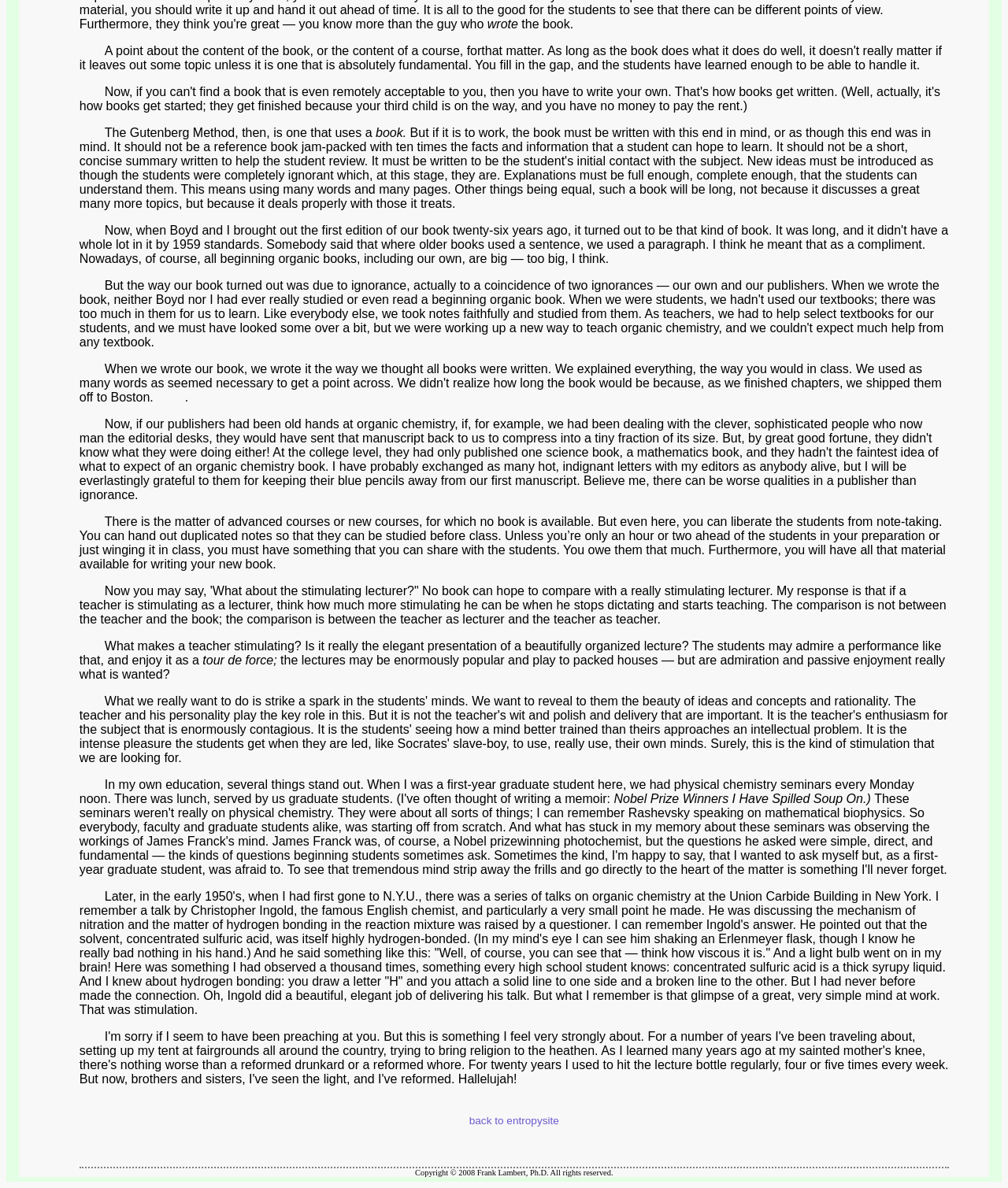What is the topic of the text?
Look at the image and answer the question with a single word or phrase.

Teaching method